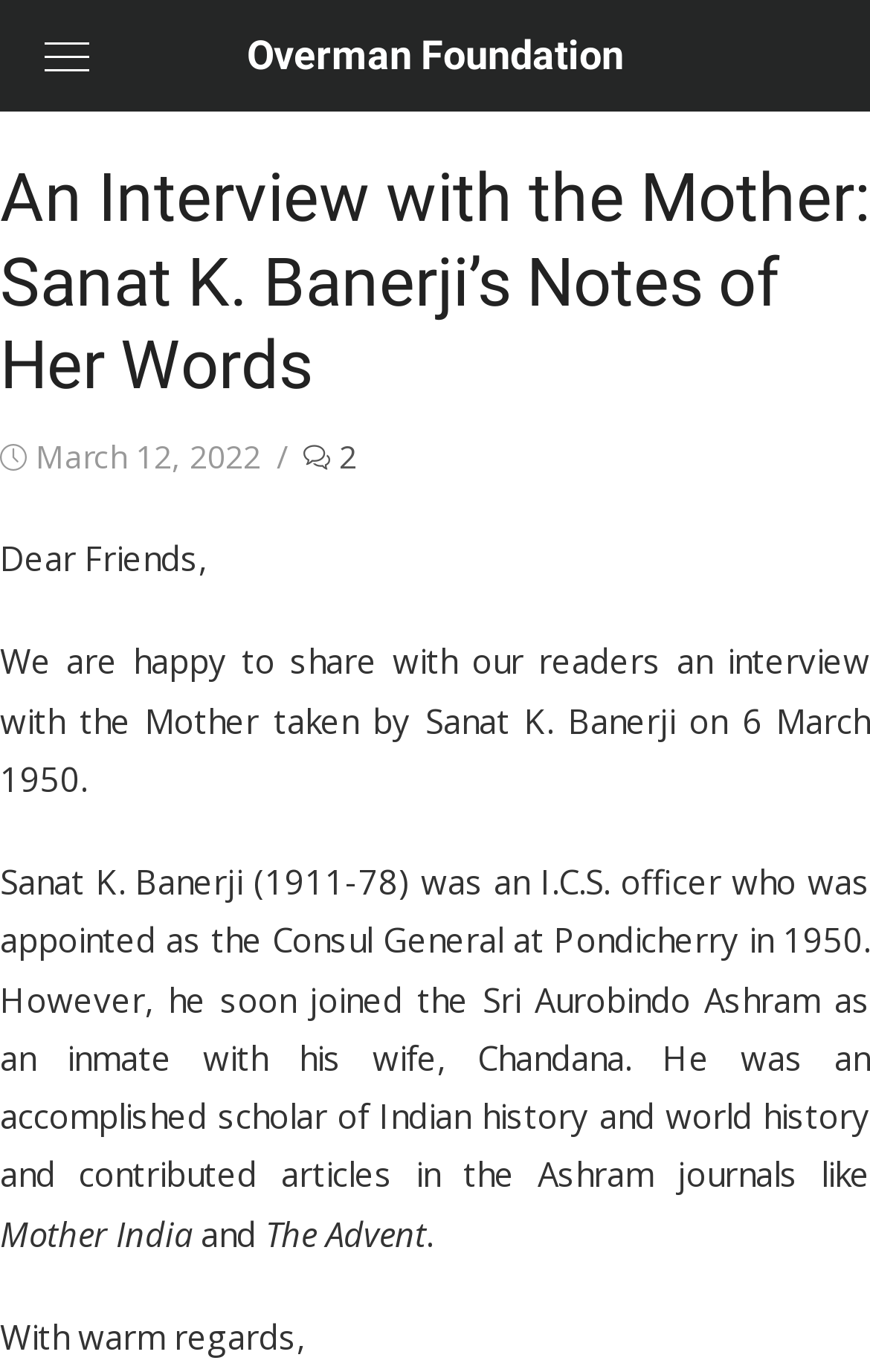What is the name of Sanat K. Banerji's wife?
Using the image as a reference, answer the question with a short word or phrase.

Chandana